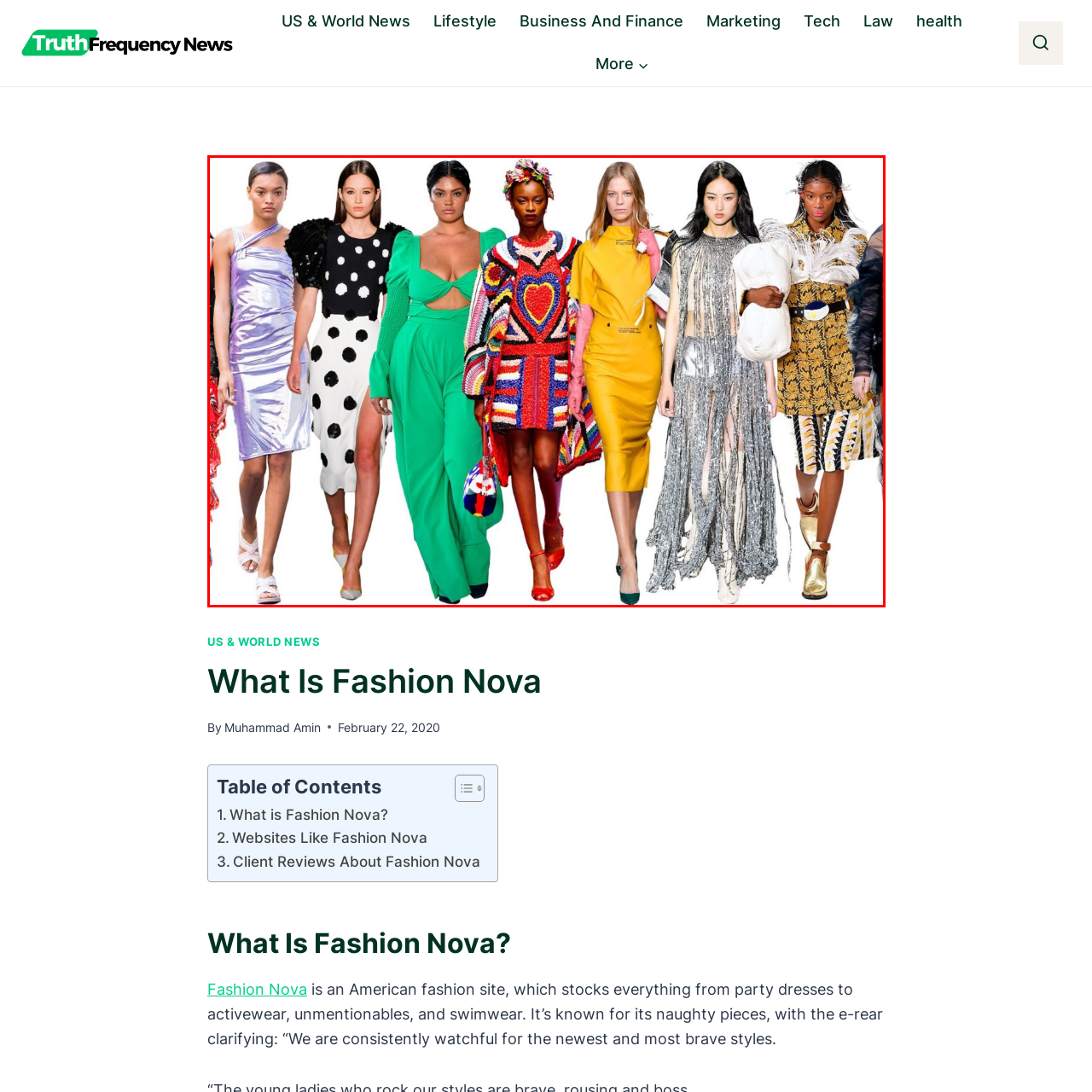Observe the image segment inside the red bounding box and answer concisely with a single word or phrase: How many models are in the image?

7